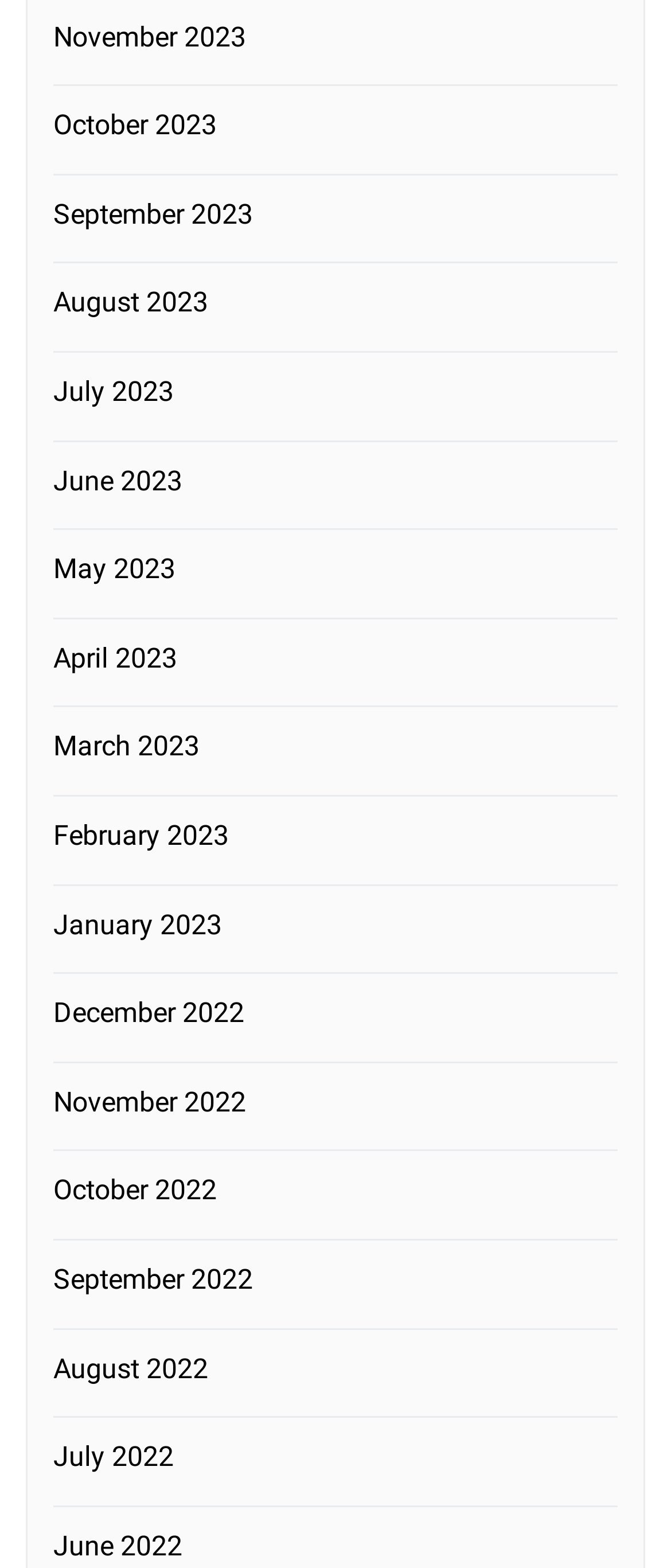Please predict the bounding box coordinates of the element's region where a click is necessary to complete the following instruction: "go to October 2022". The coordinates should be represented by four float numbers between 0 and 1, i.e., [left, top, right, bottom].

[0.079, 0.745, 0.34, 0.773]